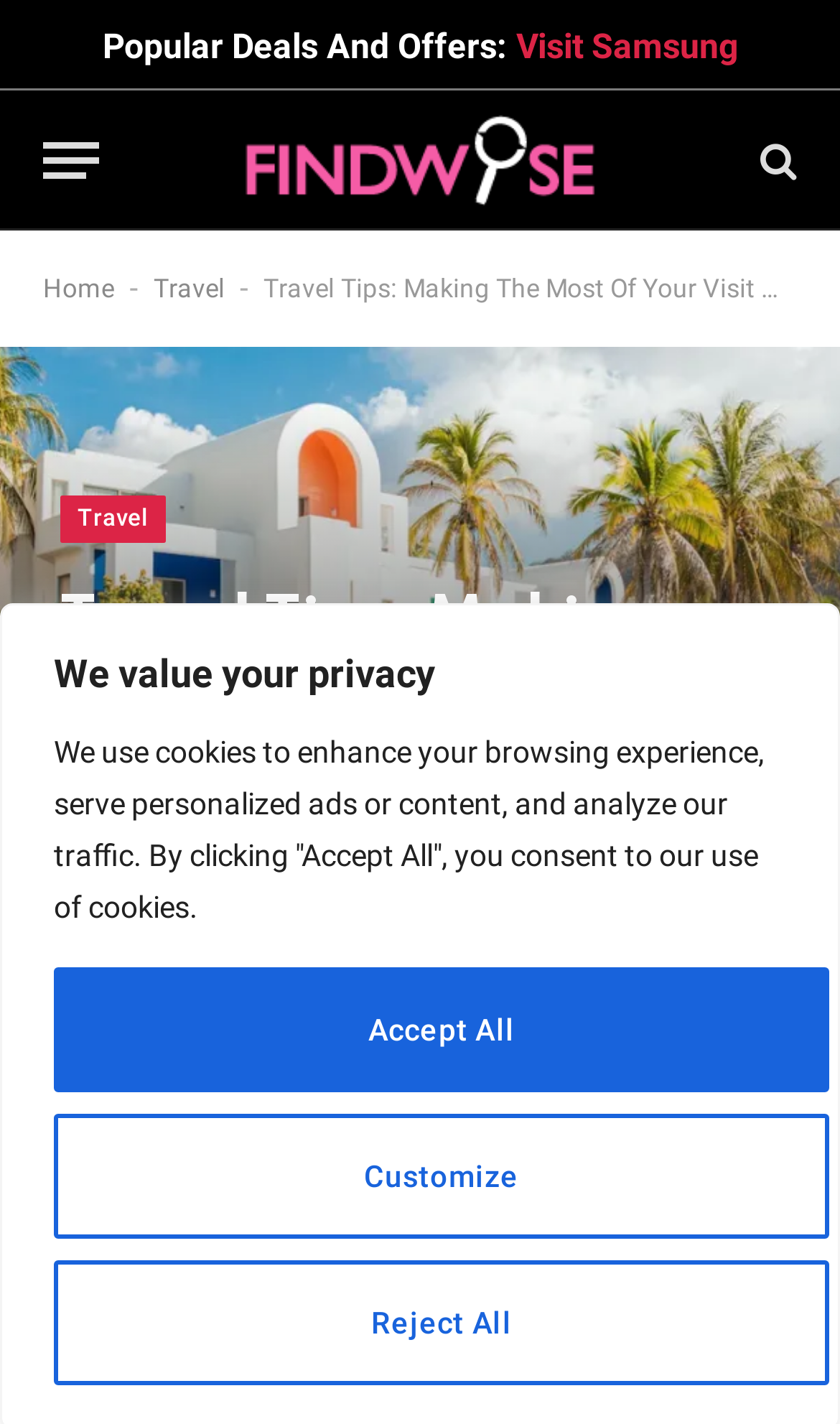For the given element description Accept All, determine the bounding box coordinates of the UI element. The coordinates should follow the format (top-left x, top-left y, bottom-right x, bottom-right y) and be within the range of 0 to 1.

[0.064, 0.679, 0.987, 0.767]